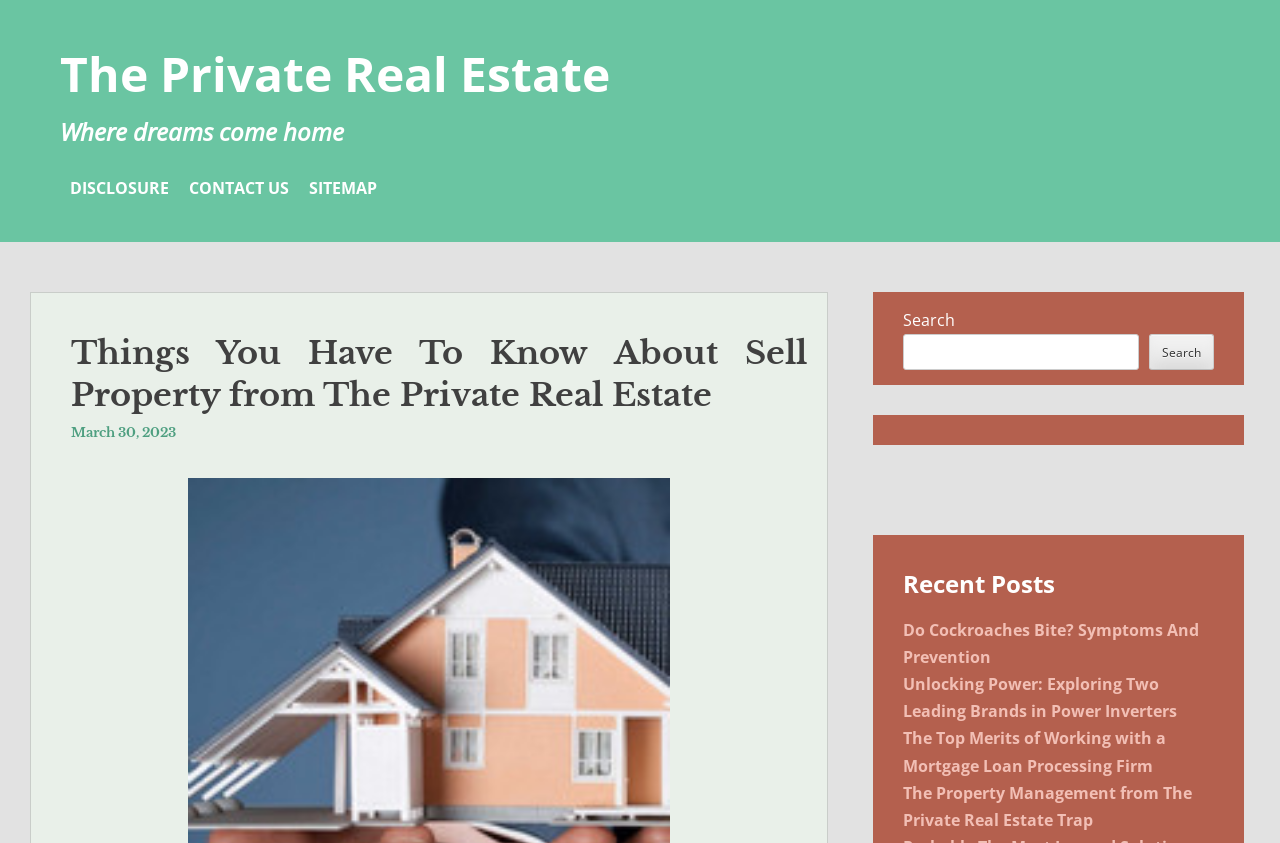Locate the bounding box coordinates of the element's region that should be clicked to carry out the following instruction: "Visit the CONTACT US page". The coordinates need to be four float numbers between 0 and 1, i.e., [left, top, right, bottom].

[0.148, 0.21, 0.226, 0.236]